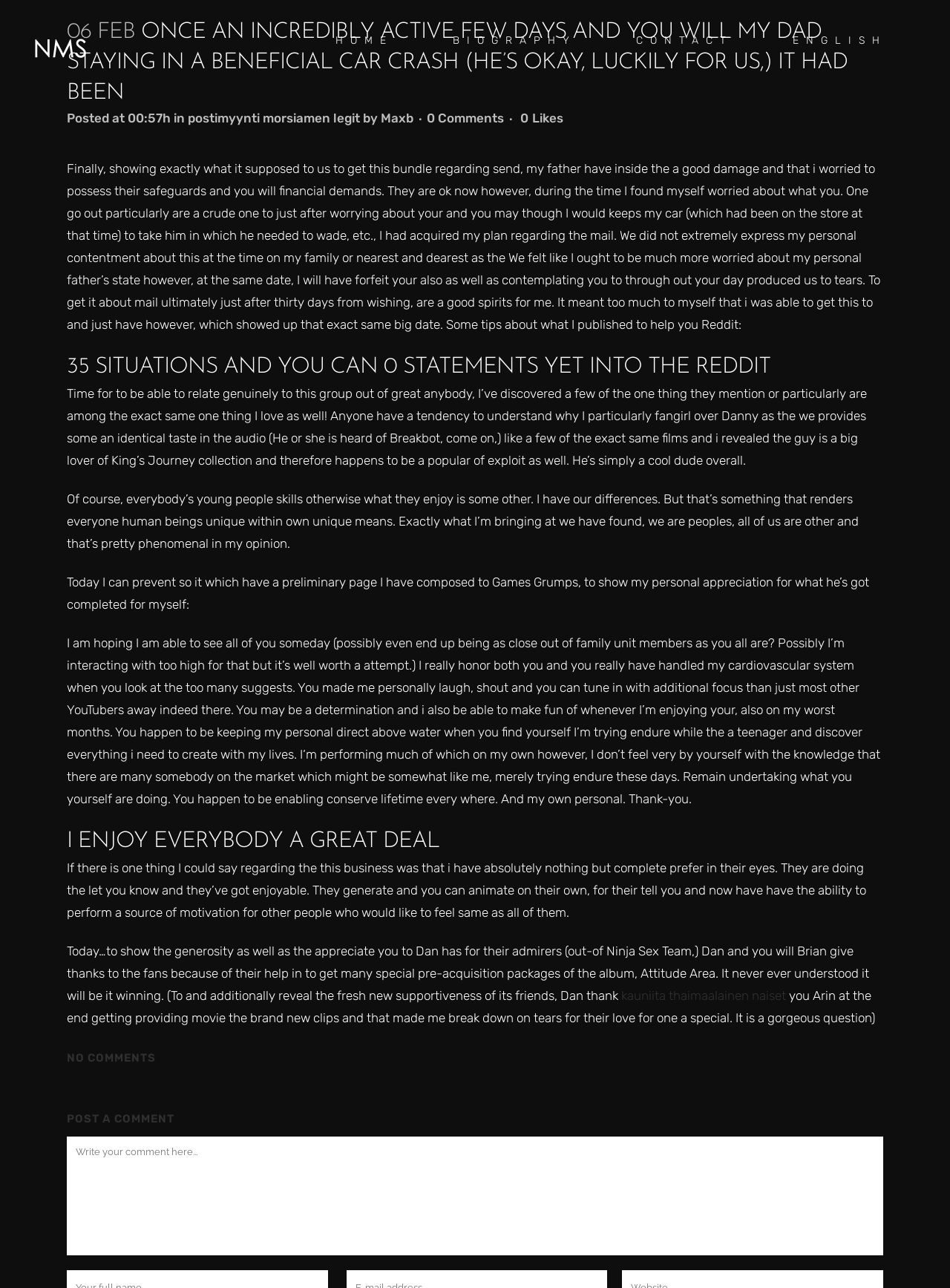What is the name of the author?
Look at the image and answer with only one word or phrase.

Nino Martinez Sosa